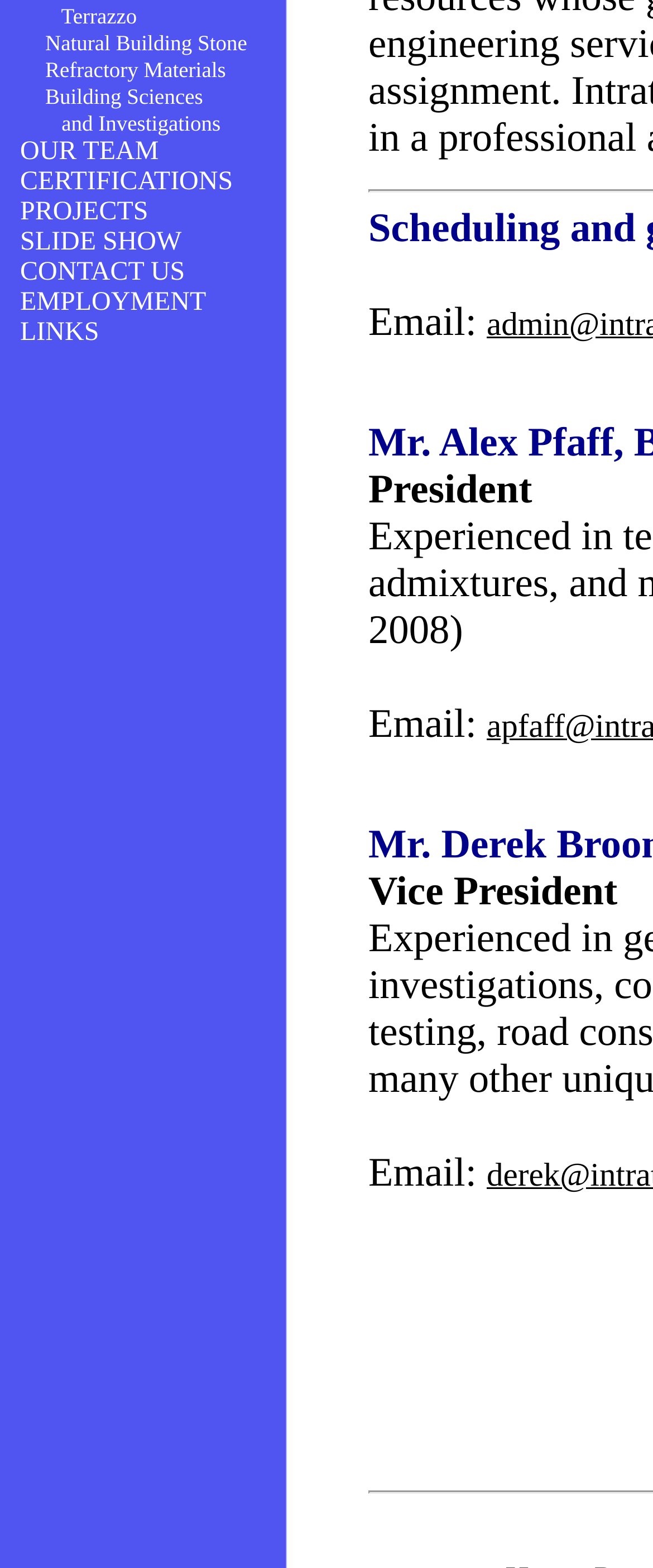Locate the bounding box coordinates of the UI element described by: "Refractory Materials". Provide the coordinates as four float numbers between 0 and 1, formatted as [left, top, right, bottom].

[0.069, 0.036, 0.346, 0.052]